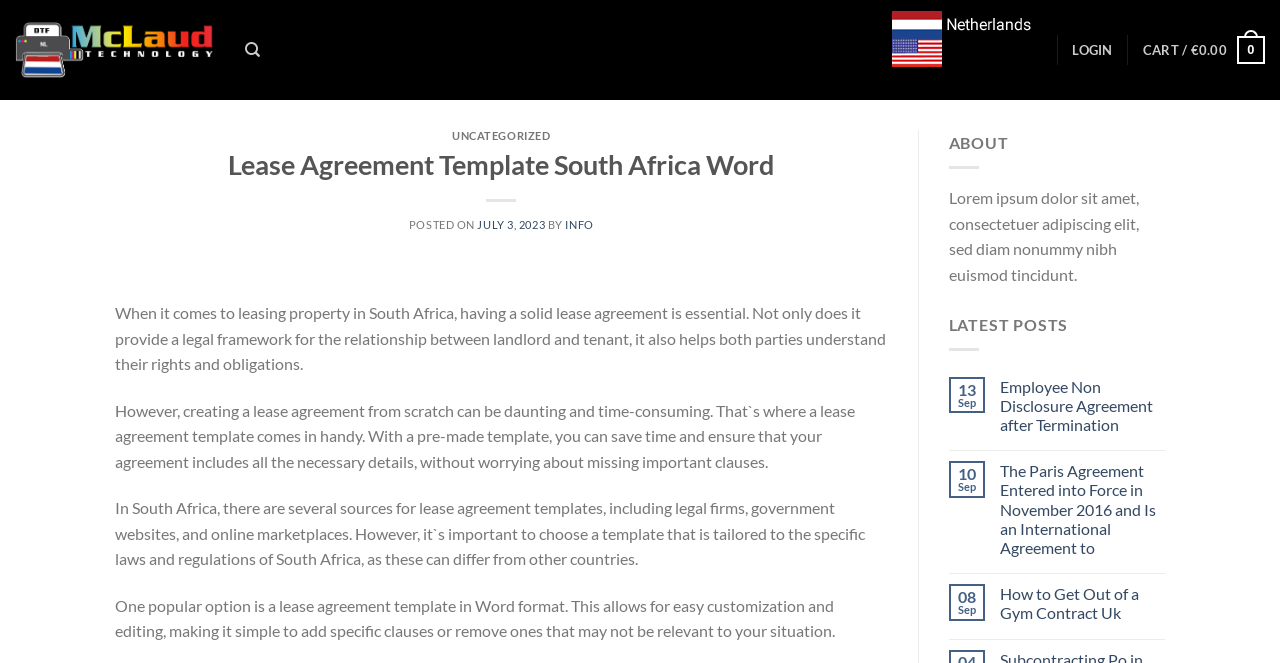Find the bounding box coordinates for the area that must be clicked to perform this action: "Go to the 'CART' page".

[0.893, 0.033, 0.988, 0.118]